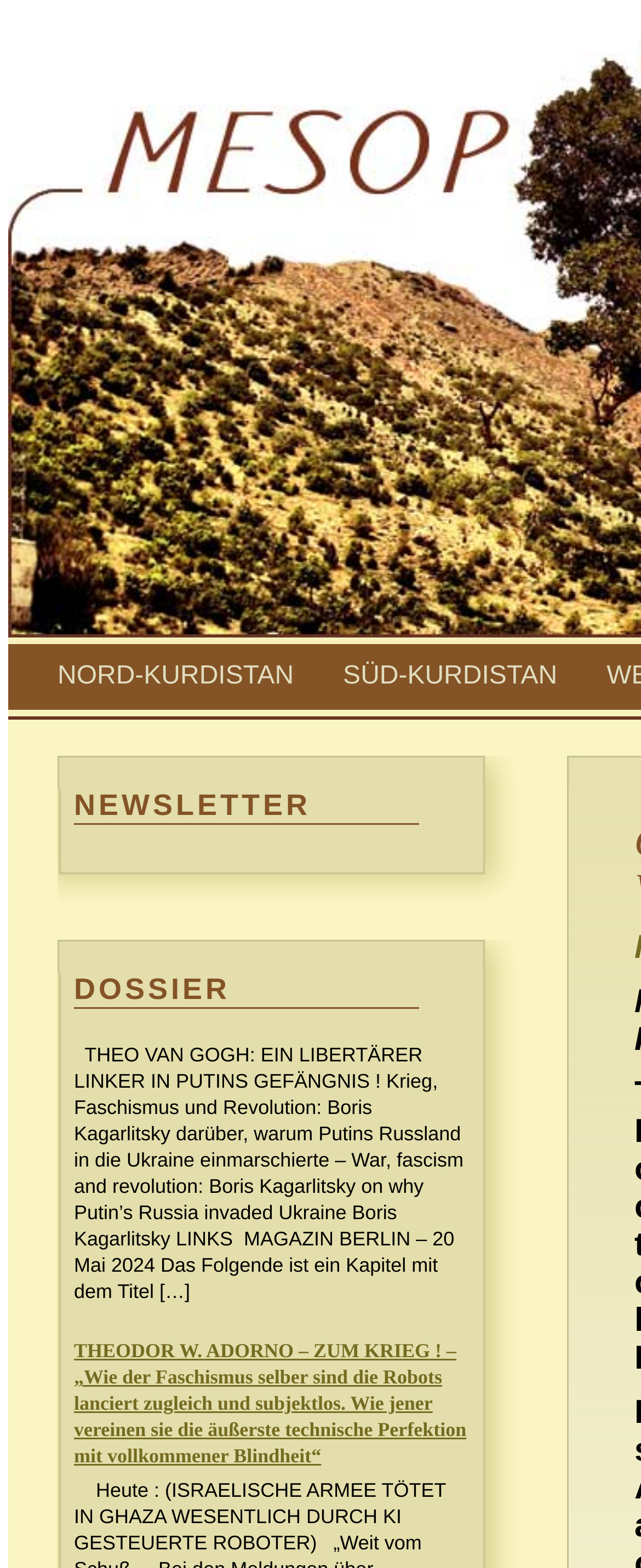Based on the element description, predict the bounding box coordinates (top-left x, top-left y, bottom-right x, bottom-right y) for the UI element in the screenshot: Nord-Kurdistan

[0.09, 0.422, 0.458, 0.44]